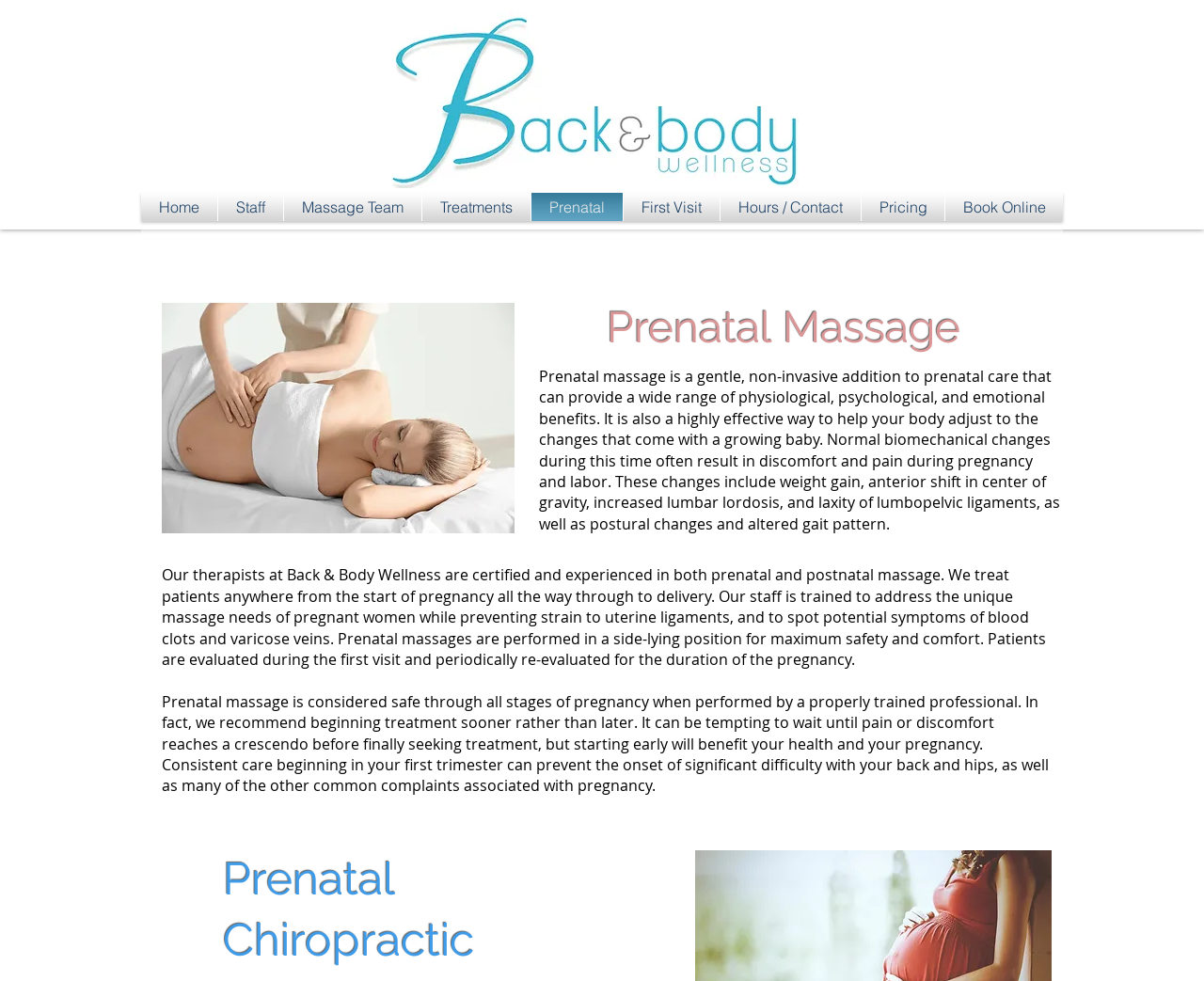What is the main topic of this webpage?
Based on the visual, give a brief answer using one word or a short phrase.

Prenatal Massage